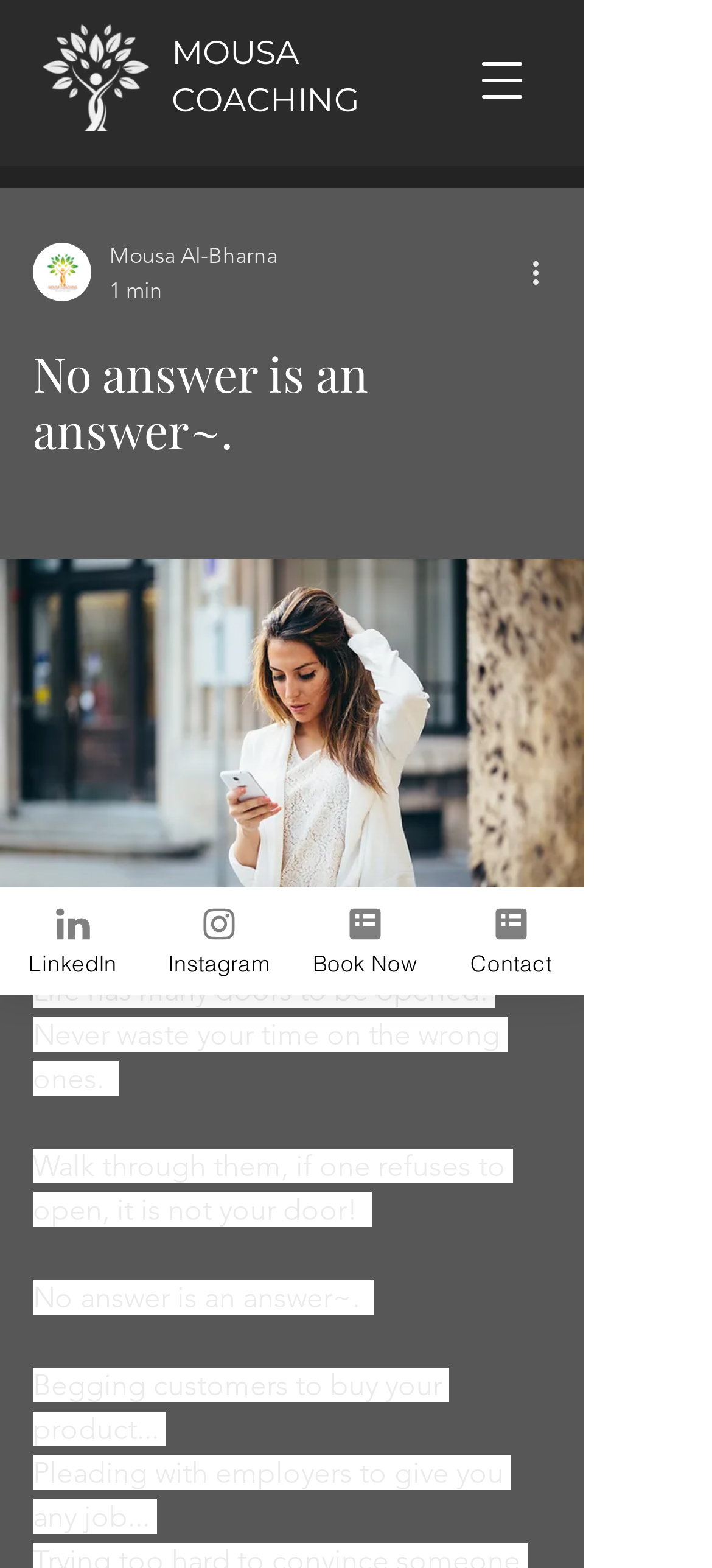Determine the bounding box coordinates of the section to be clicked to follow the instruction: "Open navigation menu". The coordinates should be given as four float numbers between 0 and 1, formatted as [left, top, right, bottom].

[0.641, 0.022, 0.769, 0.08]